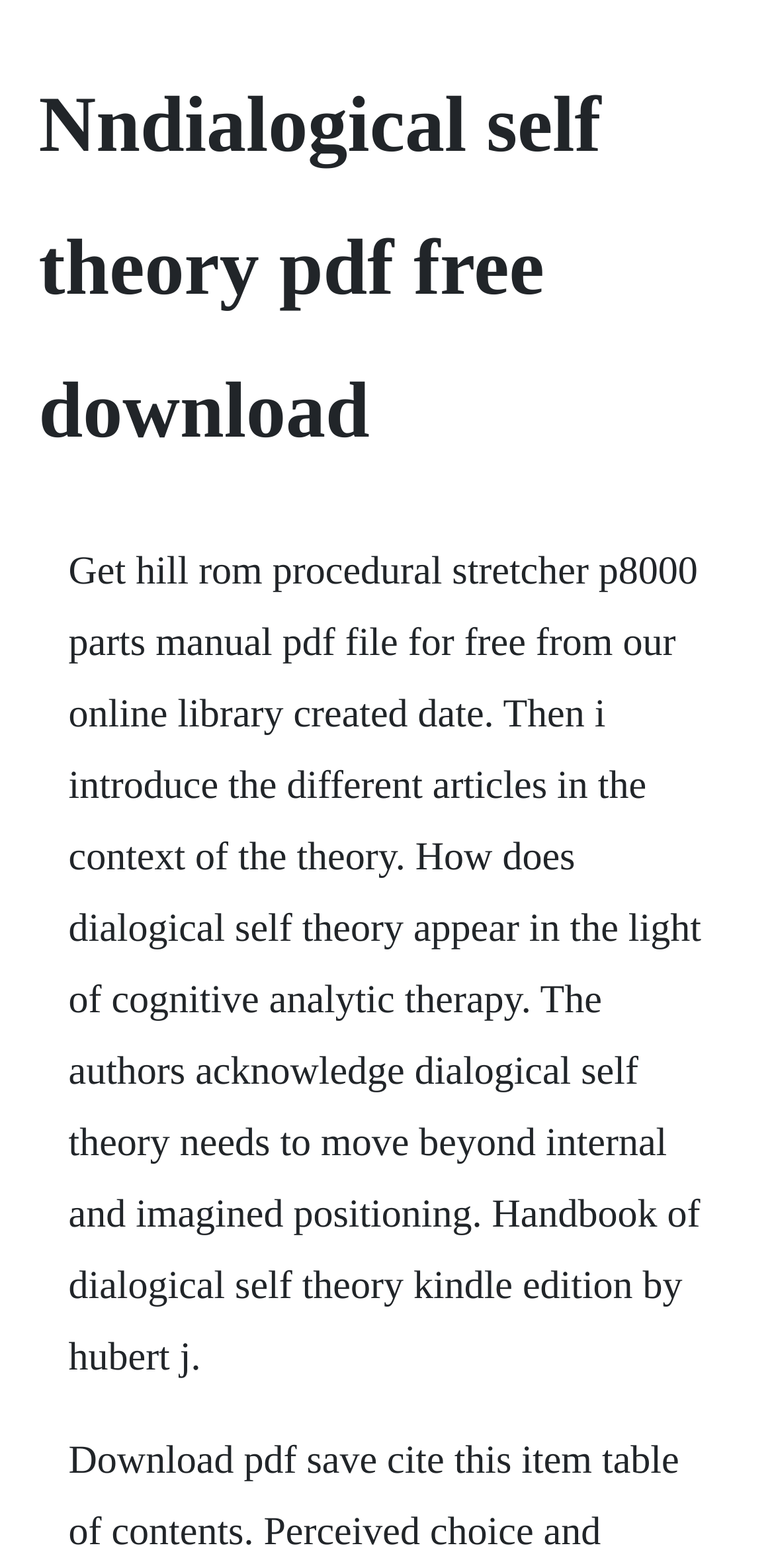Your task is to extract the text of the main heading from the webpage.

Nndialogical self theory pdf free download